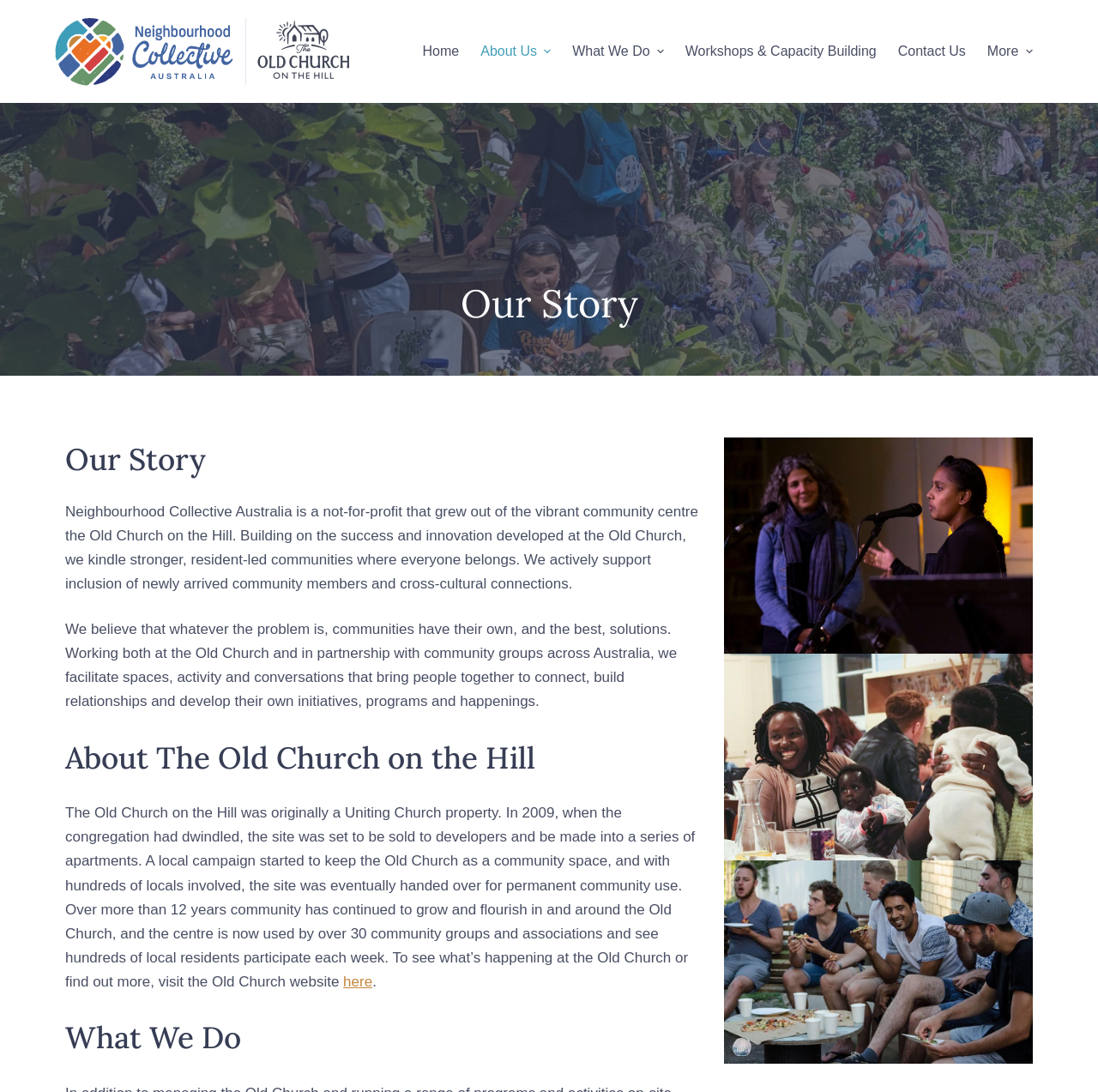From the webpage screenshot, identify the region described by Contact Us. Provide the bounding box coordinates as (top-left x, top-left y, bottom-right x, bottom-right y), with each value being a floating point number between 0 and 1.

[0.808, 0.0, 0.889, 0.094]